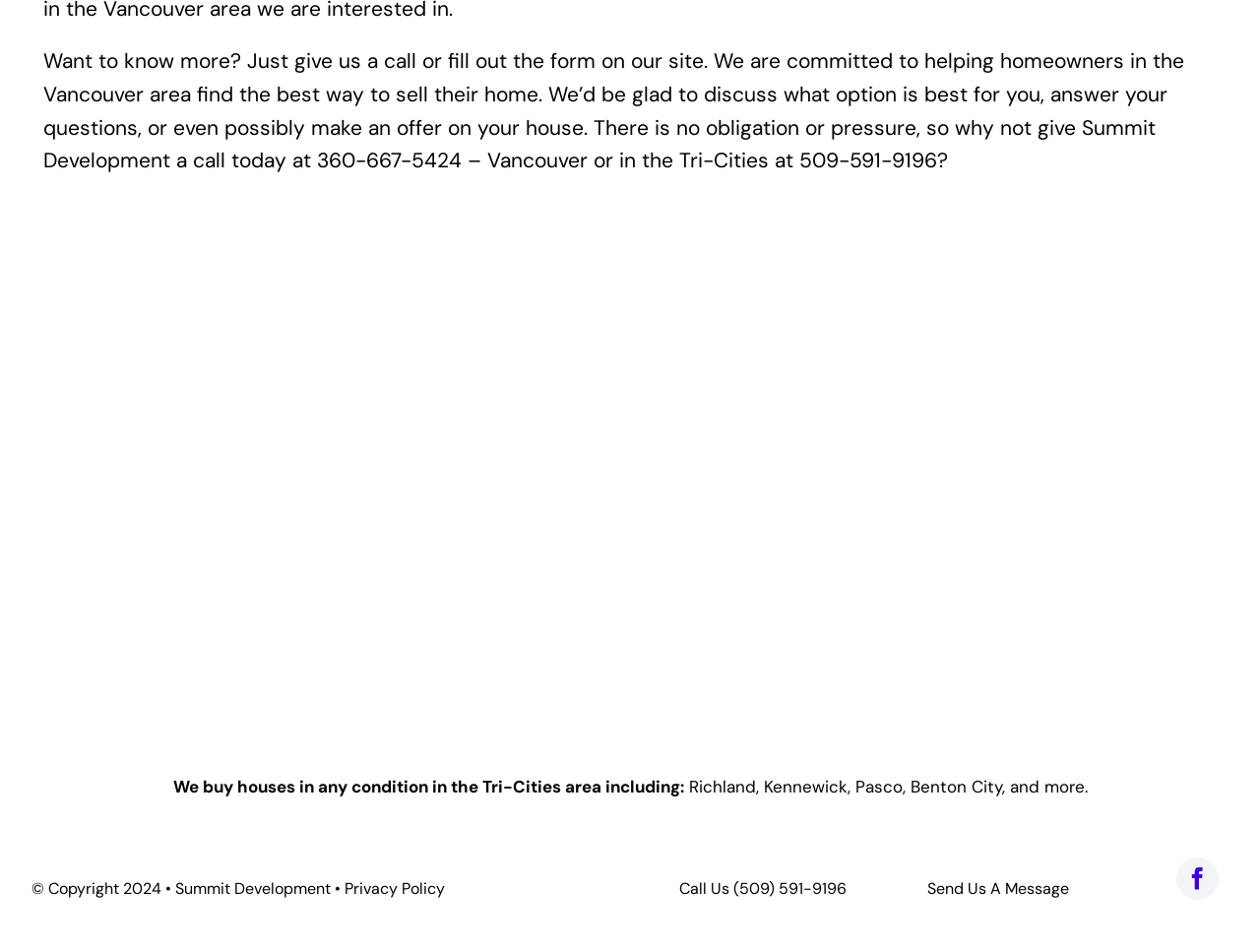What is the link to send a message to Summit Development? Analyze the screenshot and reply with just one word or a short phrase.

Send Us A Message